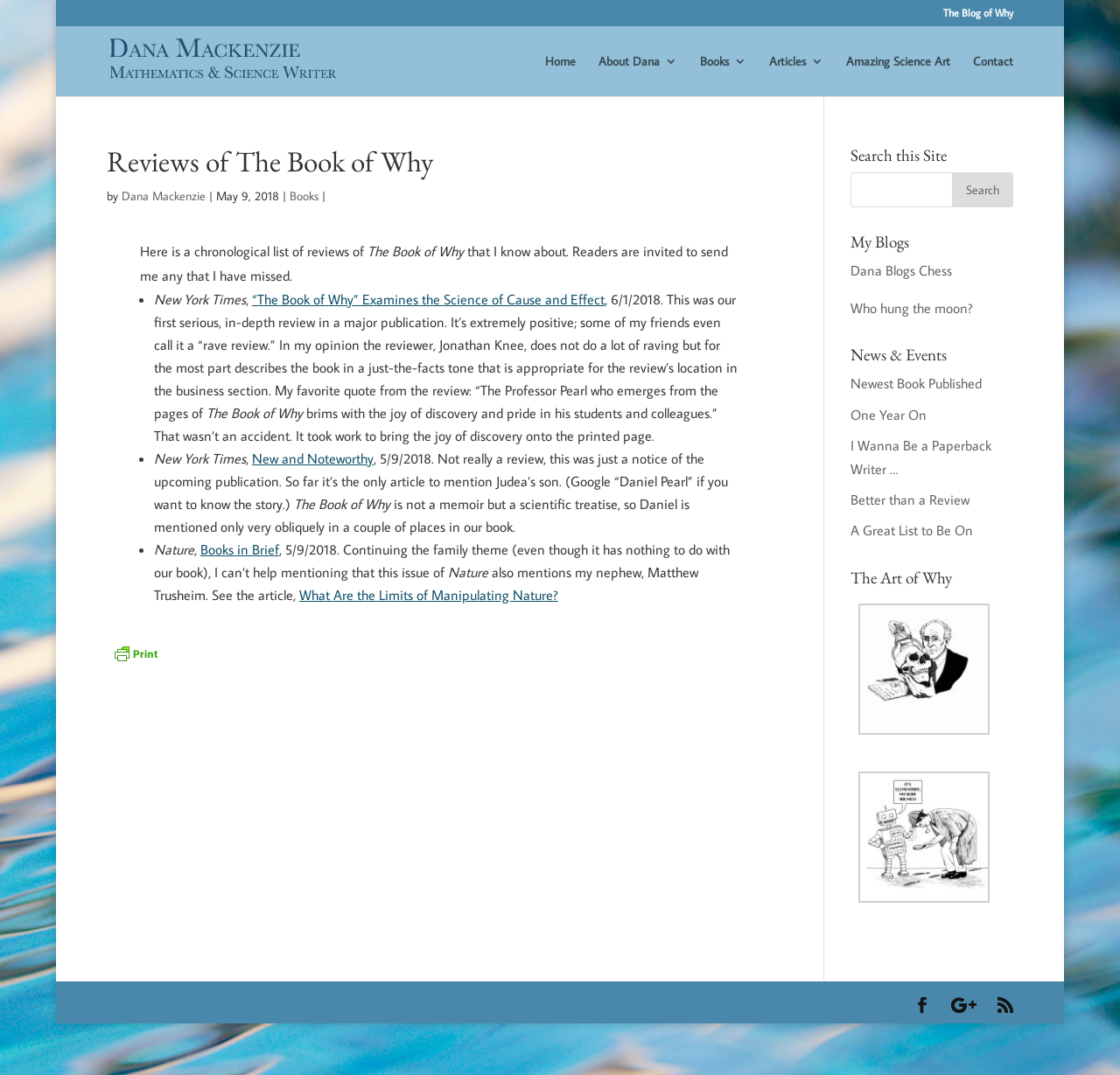Extract the bounding box coordinates of the UI element described: "Who hung the moon?". Provide the coordinates in the format [left, top, right, bottom] with values ranging from 0 to 1.

[0.759, 0.278, 0.869, 0.295]